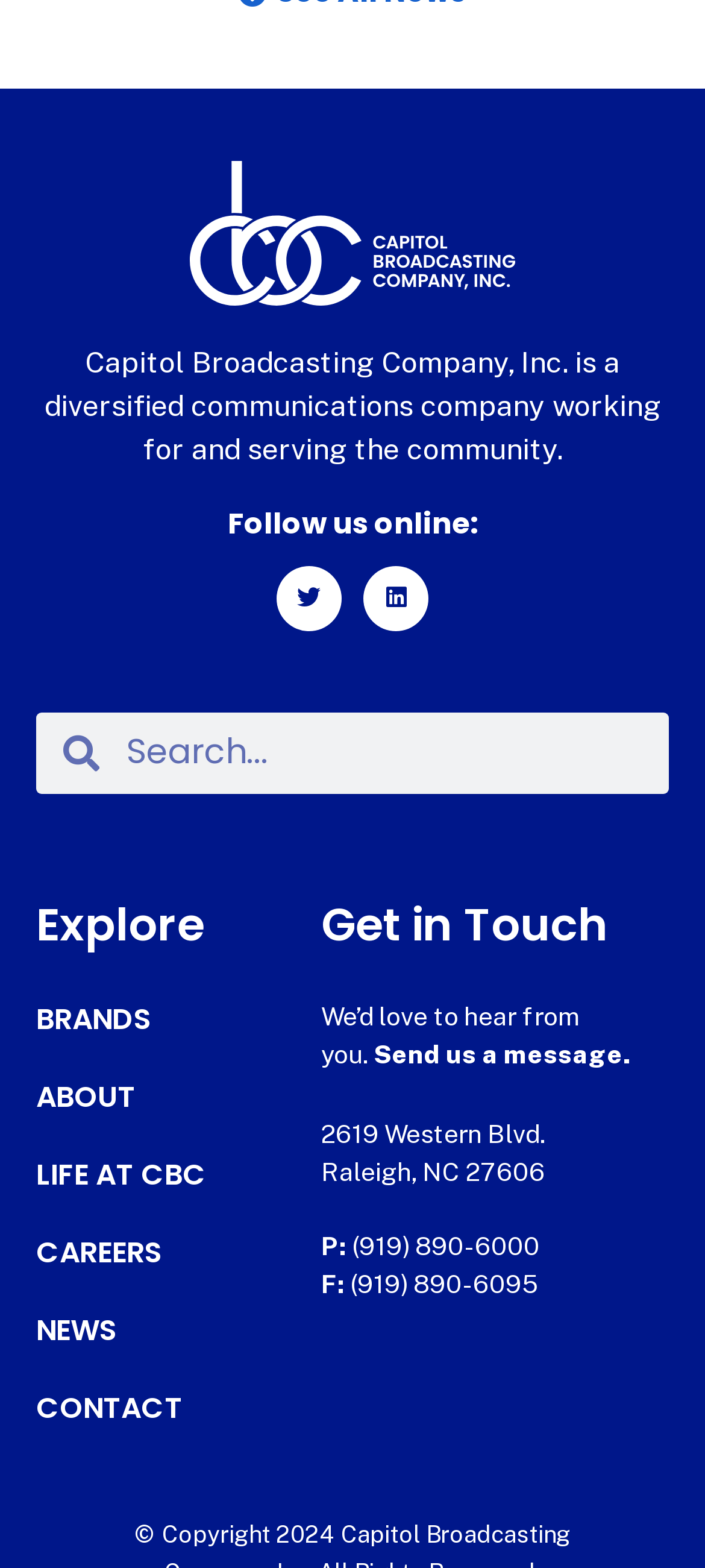Locate the bounding box coordinates of the element you need to click to accomplish the task described by this instruction: "Search for something".

[0.051, 0.455, 0.949, 0.507]